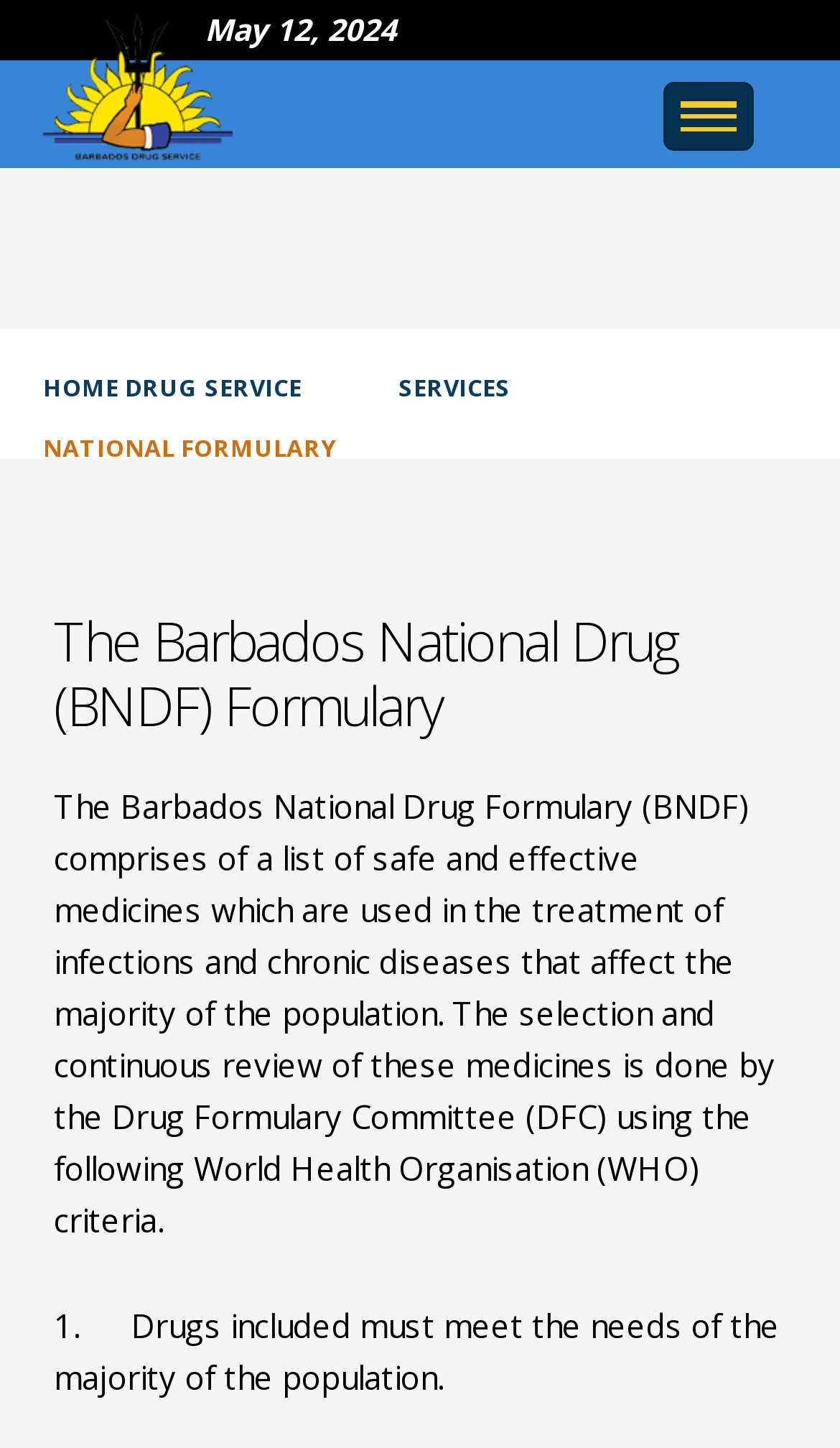Extract the bounding box coordinates for the UI element described as: "National Formulary".

[0.051, 0.298, 0.4, 0.32]